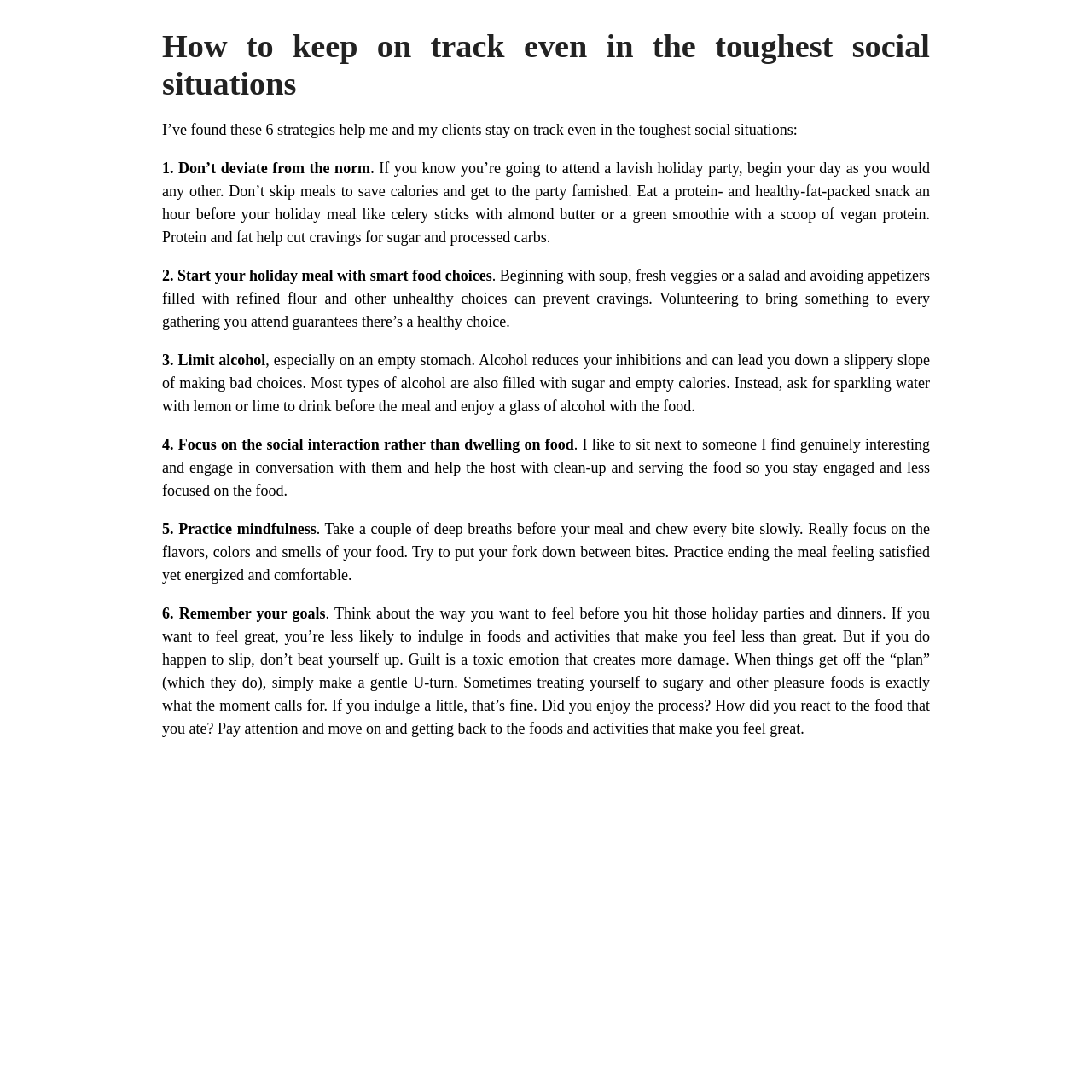Give a one-word or short-phrase answer to the following question: 
What is the purpose of volunteering to bring something to every gathering?

To guarantee a healthy choice